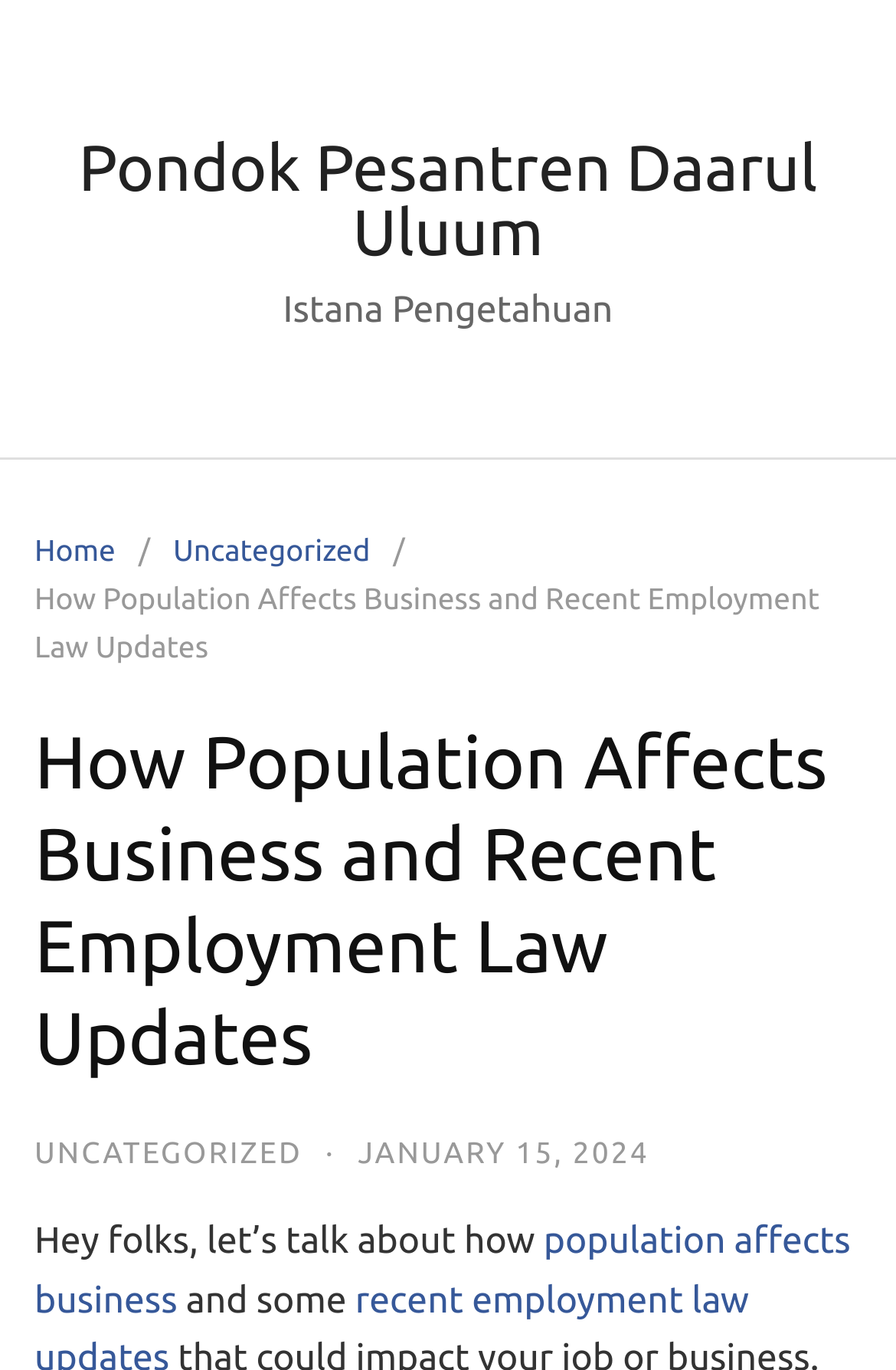Identify the title of the webpage and provide its text content.

How Population Affects Business and Recent Employment Law Updates